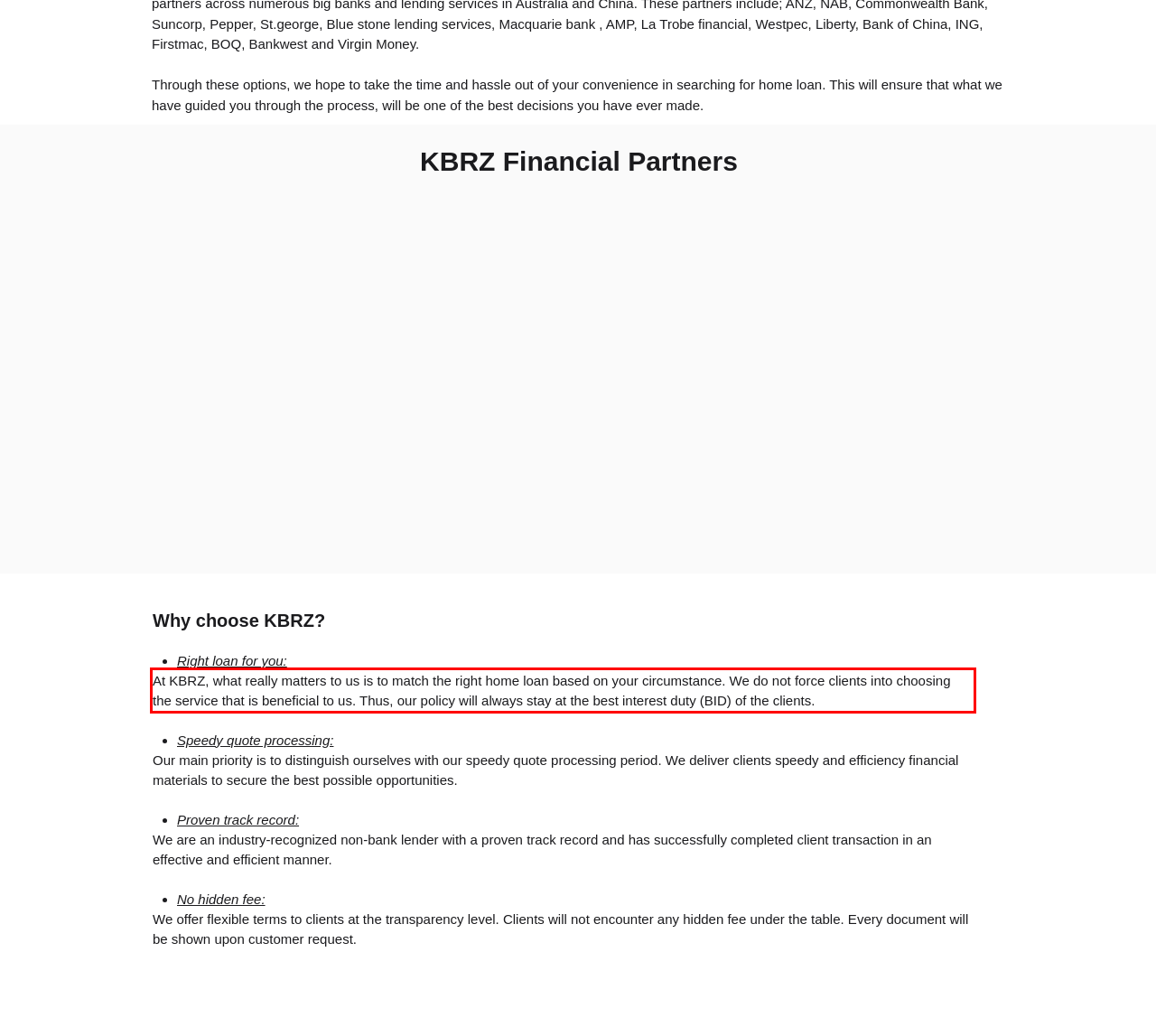Analyze the red bounding box in the provided webpage screenshot and generate the text content contained within.

At KBRZ, what really matters to us is to match the right home loan based on your circumstance. We do not force clients into choosing the service that is beneficial to us. Thus, our policy will always stay at the best interest duty (BID) of the clients.